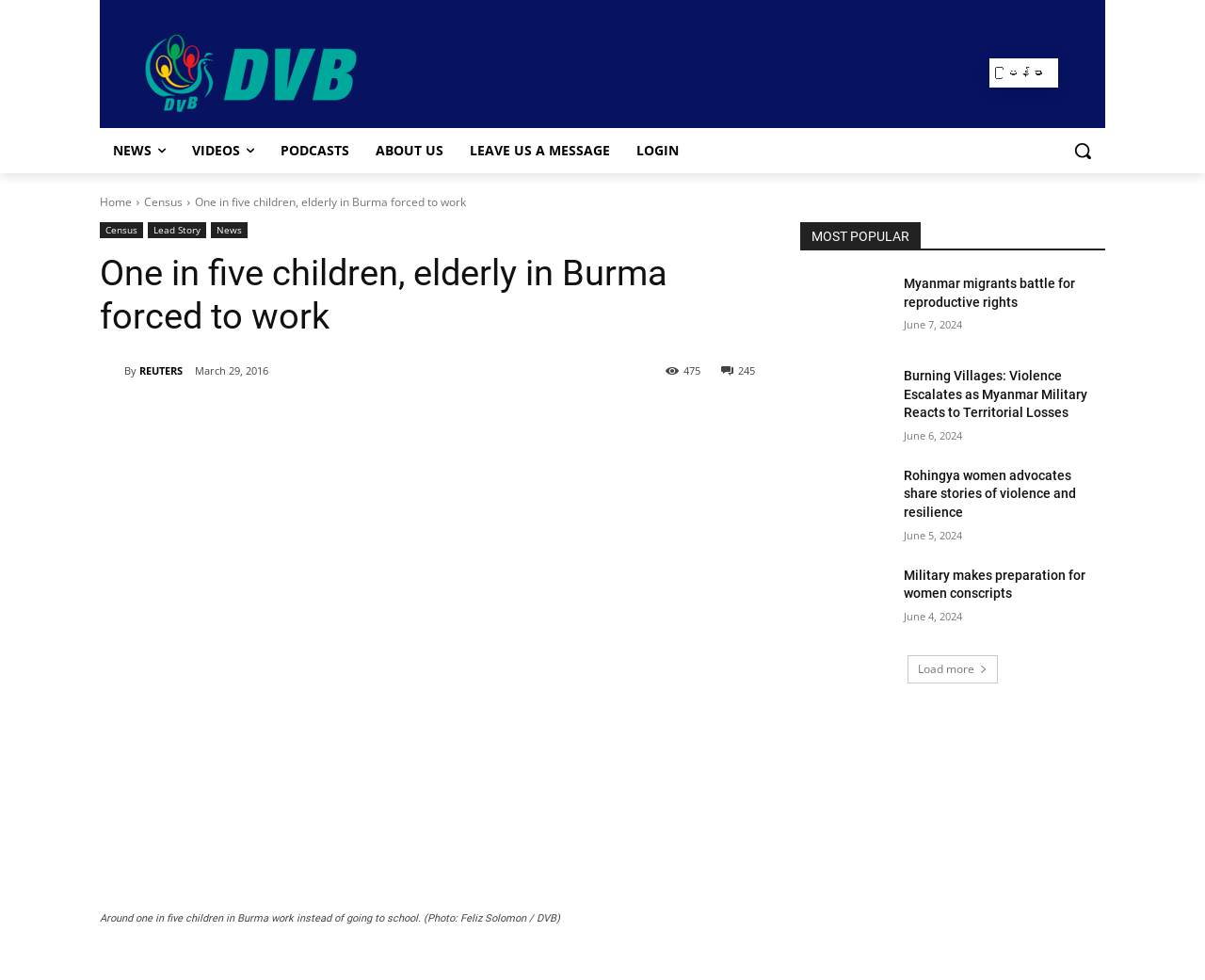Use a single word or phrase to answer the question: What is the topic of the lead story?

Children and elderly in Burma forced to work